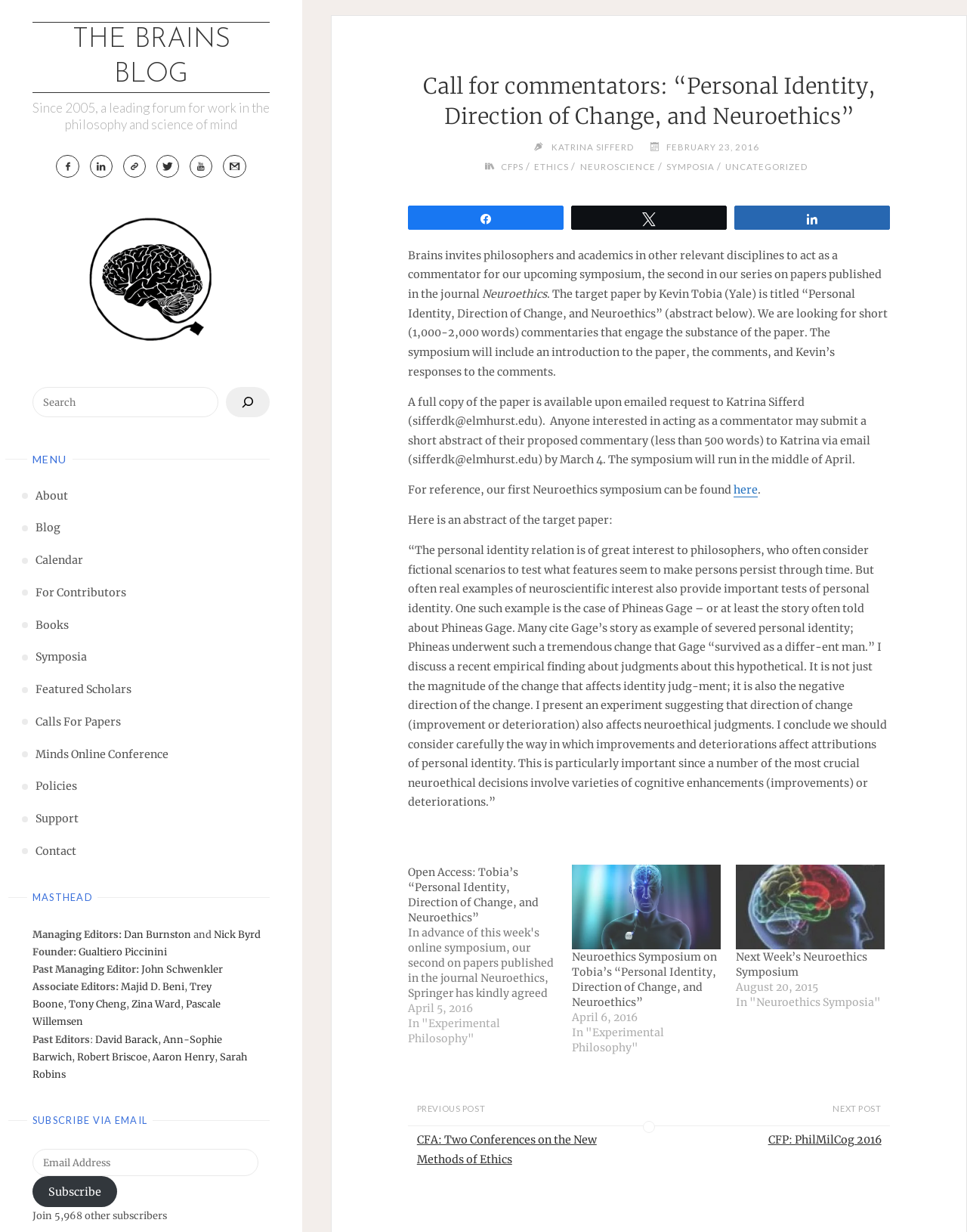Please indicate the bounding box coordinates for the clickable area to complete the following task: "Visit Facebook page". The coordinates should be specified as four float numbers between 0 and 1, i.e., [left, top, right, bottom].

None